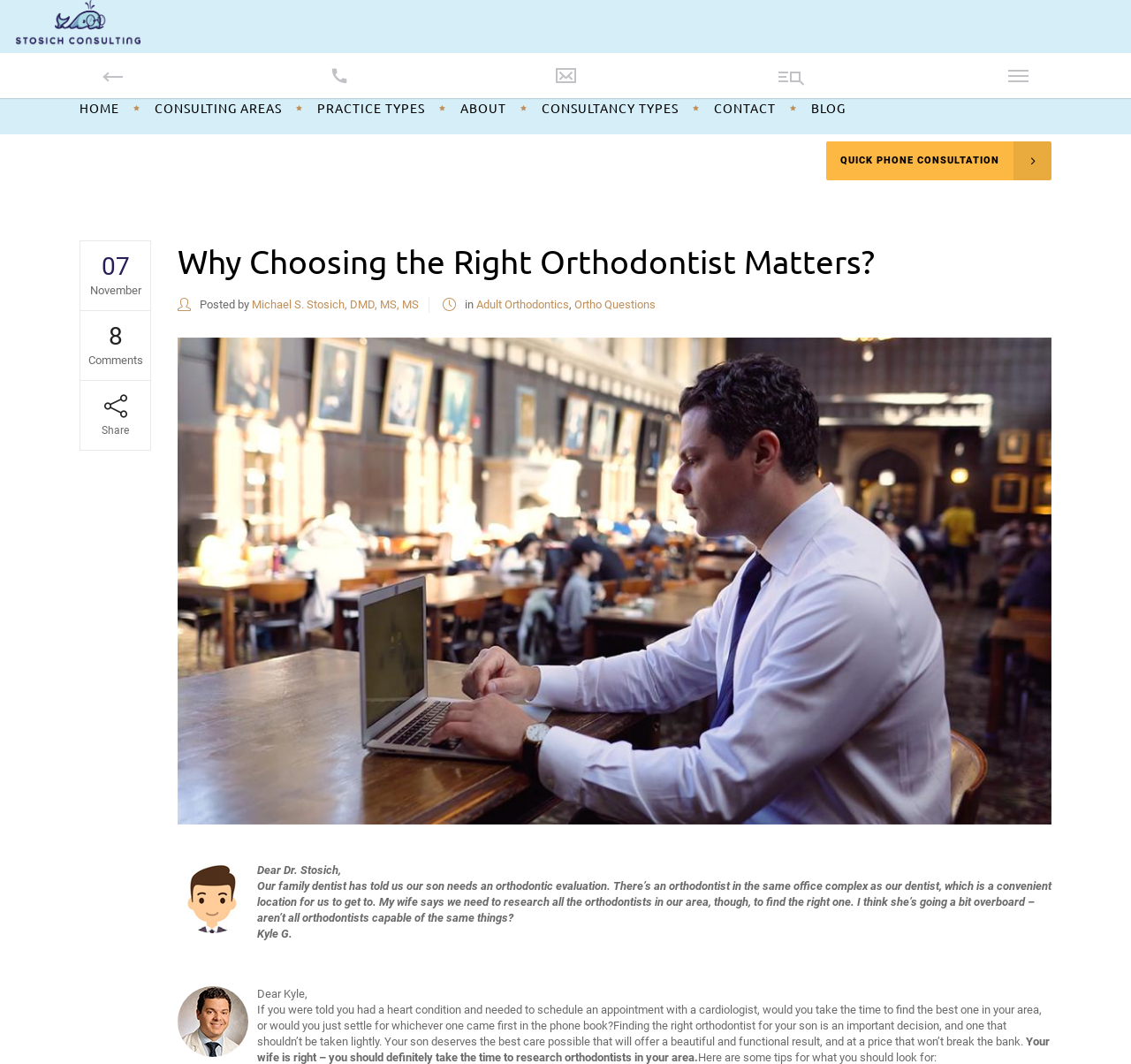What is the phone number for free consultation?
Please respond to the question thoroughly and include all relevant details.

I found the phone number by looking at the LayoutTable with the StaticText 'Call Us For Free Consultation' and found the corresponding phone number '(847) 986-5693' next to it.